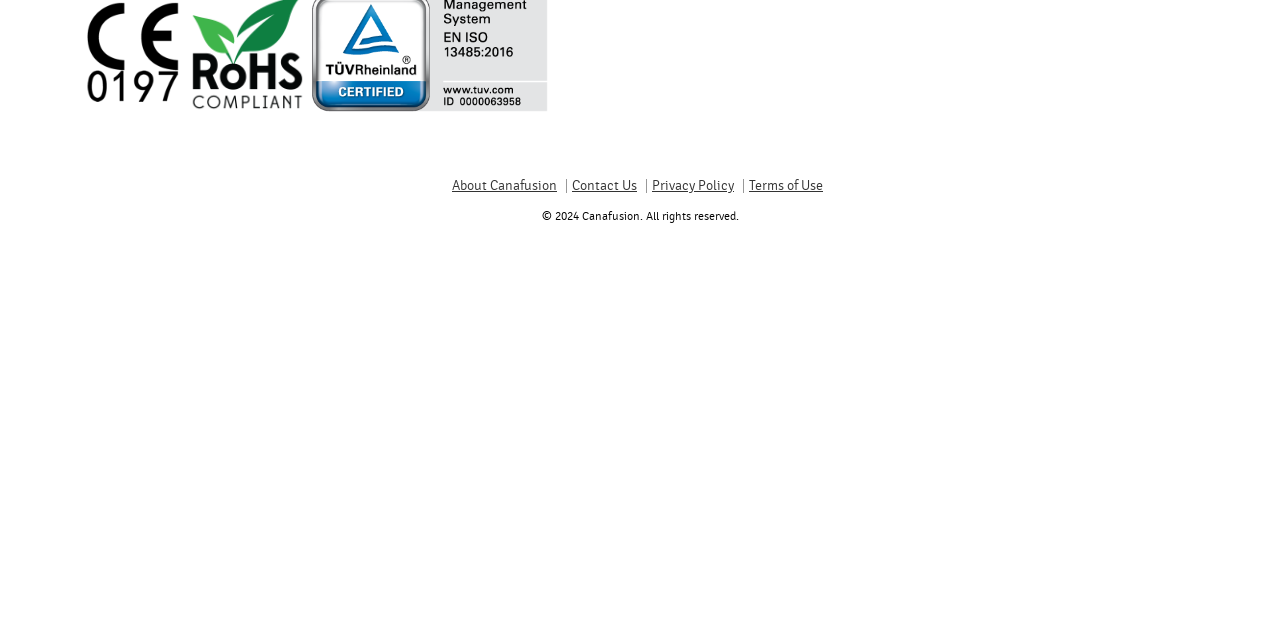Given the element description Contact Us, specify the bounding box coordinates of the corresponding UI element in the format (top-left x, top-left y, bottom-right x, bottom-right y). All values must be between 0 and 1.

[0.442, 0.28, 0.502, 0.302]